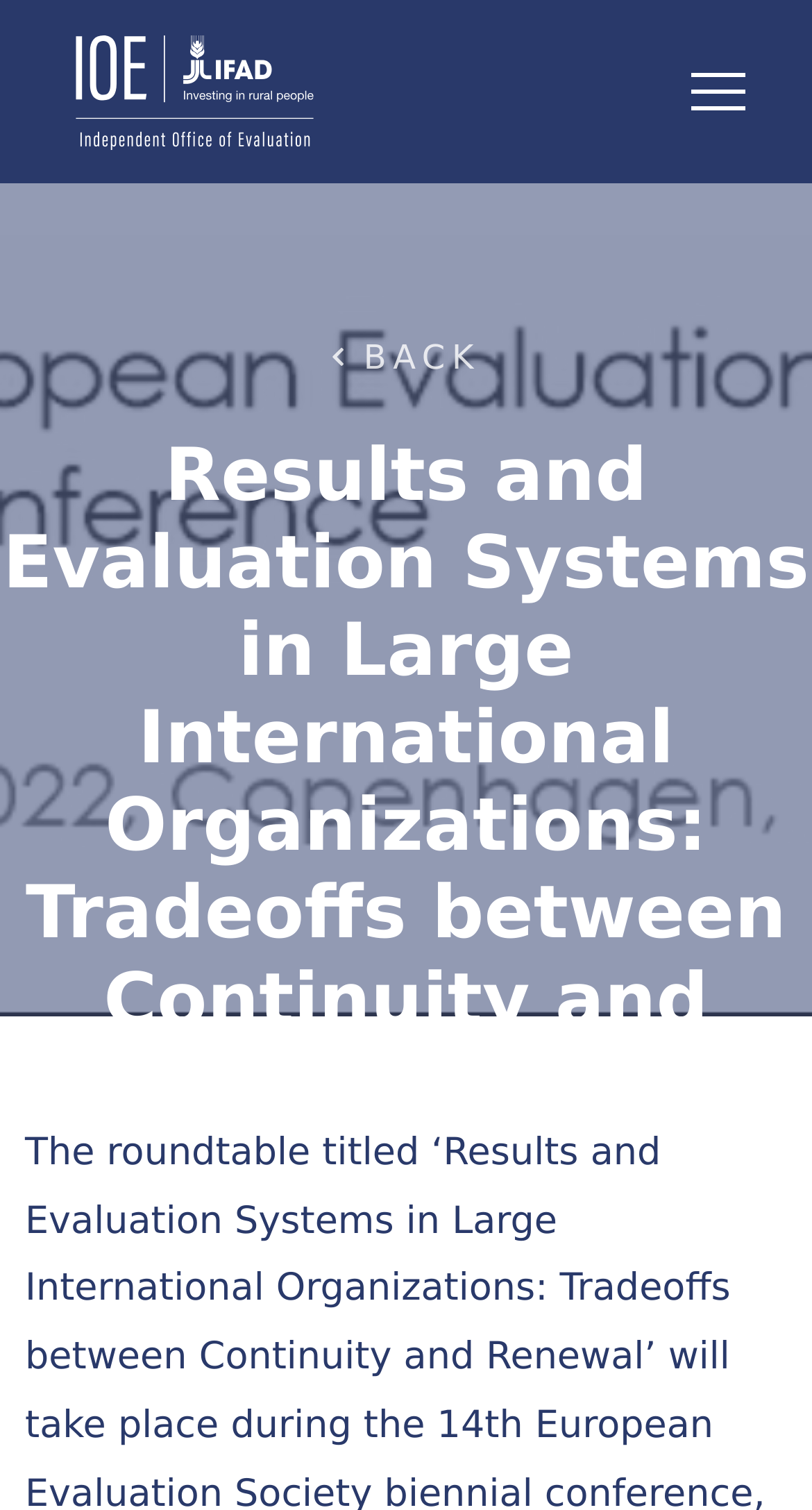Elaborate on the webpage's design and content in a detailed caption.

The webpage appears to be an event or conference page, with a focus on "Results and Evaluation Systems in Large International Organizations: Tradeoffs between Continuity and Renewal". 

At the top left, there is a link, and to the right of it, a button labeled "Toggle navigation" with an accompanying image. 

Below these elements, there is a link labeled "BACK" with a small image to its right. 

The main heading of the page, "Results and Evaluation Systems in Large International Organizations: Tradeoffs between Continuity and Renewal", is prominently displayed across the top of the page. 

Further down, there is a secondary heading that provides date information, "Jun 8, 2022 - Jun 8, 2022", and includes a link to "Add to Calendar" on the right side of this heading.